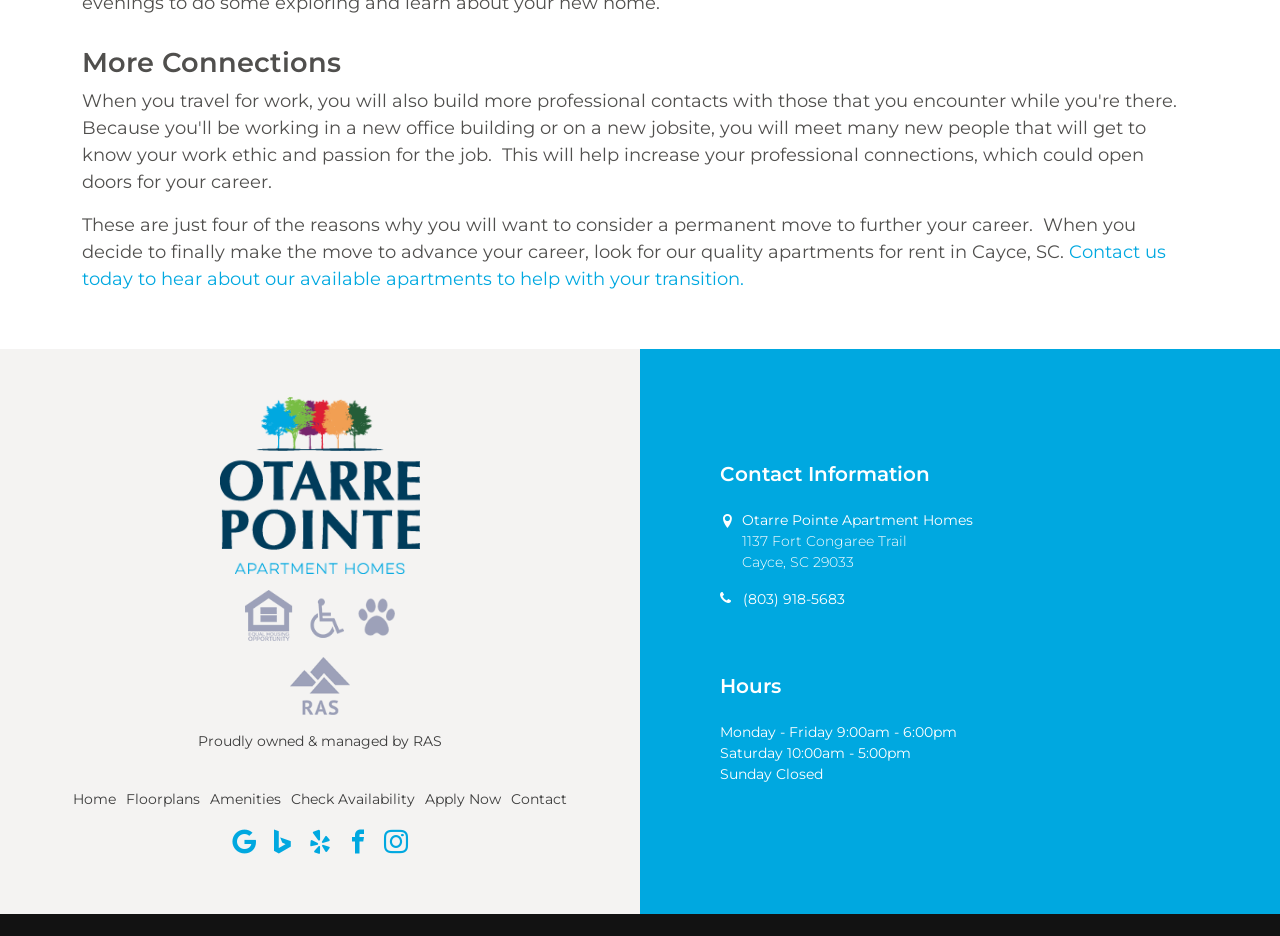Please provide a short answer using a single word or phrase for the question:
What is the city and state of the apartment homes?

Cayce, SC